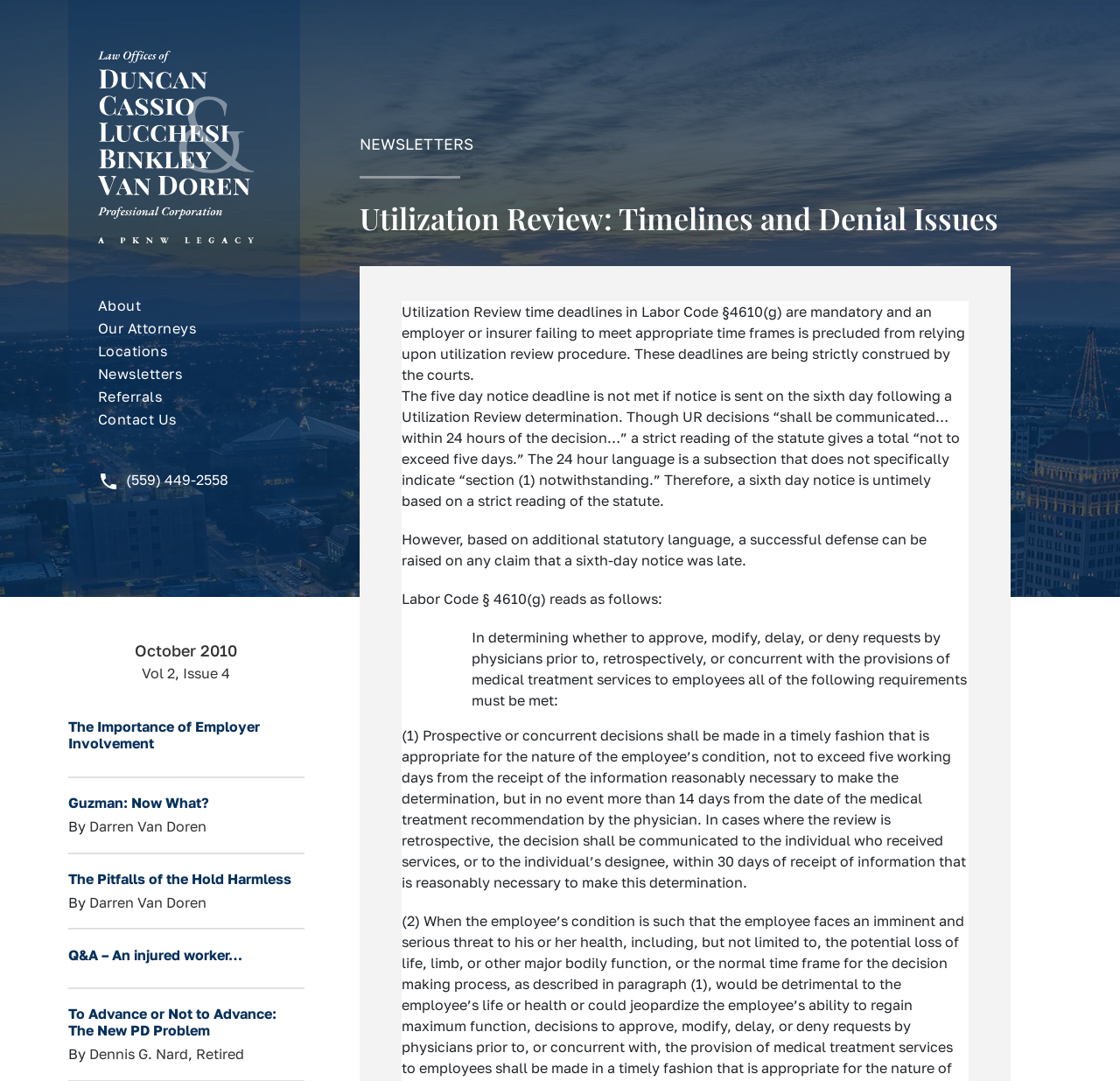Who wrote the article 'The Importance of Employer Involvement'?
Carefully analyze the image and provide a thorough answer to the question.

The author of the article 'The Importance of Employer Involvement' can be found by looking at the link element associated with the article title, which is 'Darren Van Doren'. This is the author's name.